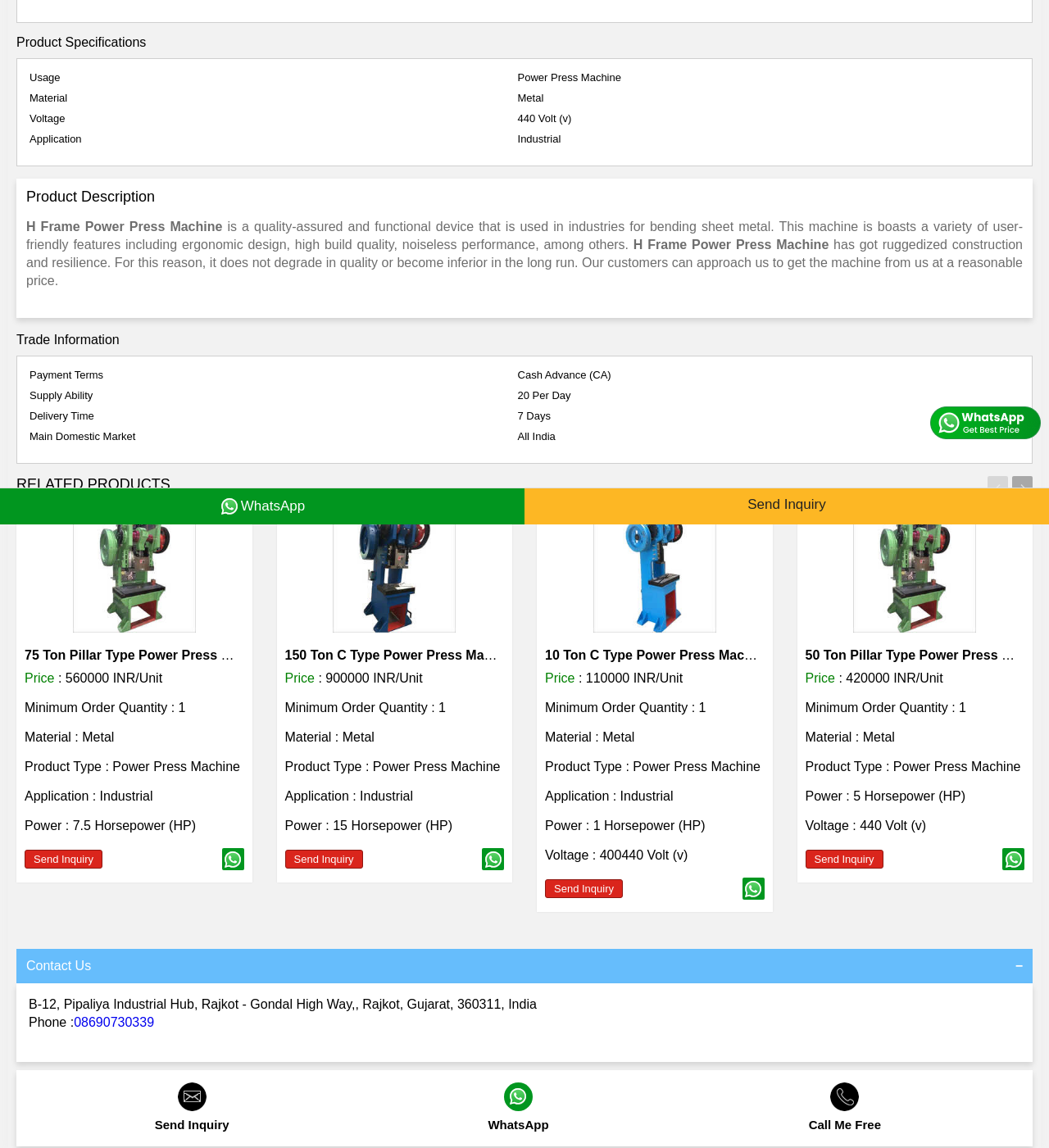Given the element description 08690730339, predict the bounding box coordinates for the UI element in the webpage screenshot. The format should be (top-left x, top-left y, bottom-right x, bottom-right y), and the values should be between 0 and 1.

[0.07, 0.884, 0.147, 0.897]